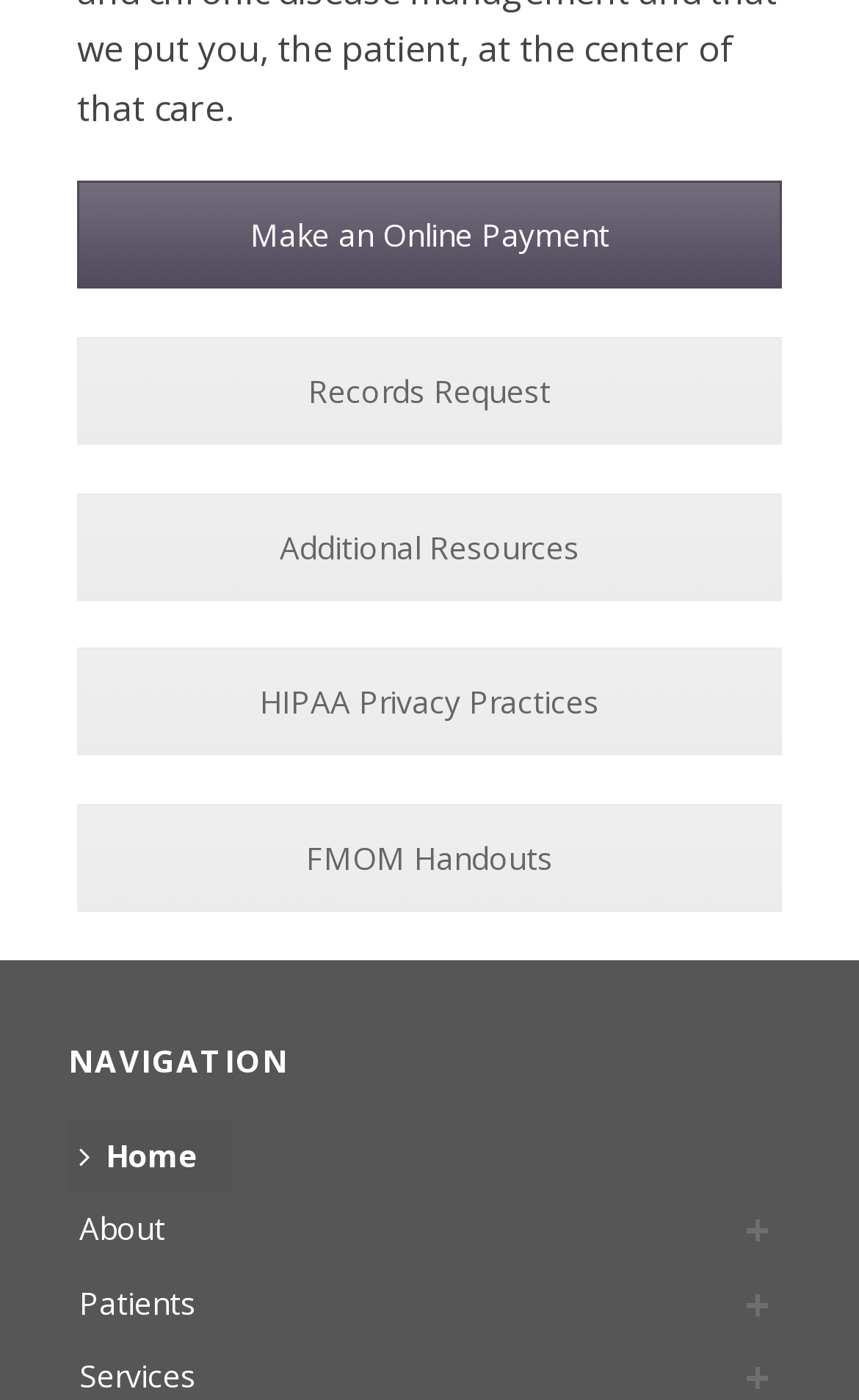Calculate the bounding box coordinates for the UI element based on the following description: "Make an Online Payment". Ensure the coordinates are four float numbers between 0 and 1, i.e., [left, top, right, bottom].

[0.09, 0.129, 0.91, 0.206]